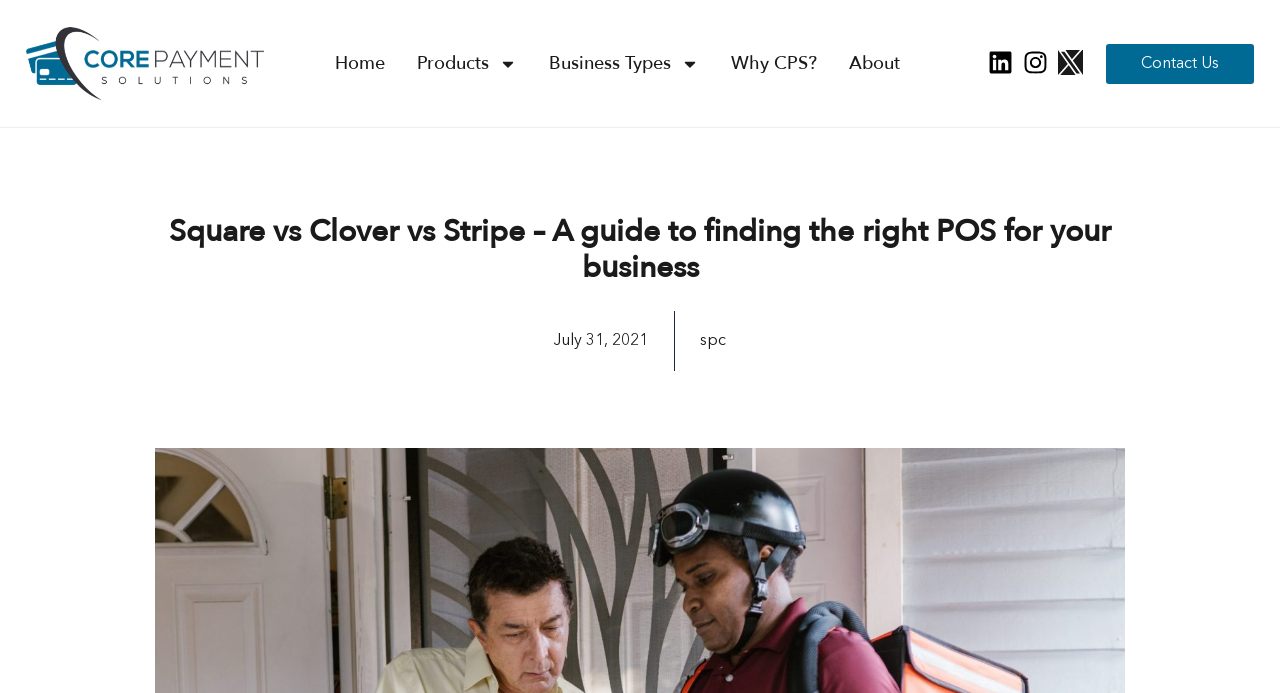Find the bounding box coordinates for the UI element that matches this description: "Business Types".

[0.429, 0.063, 0.546, 0.12]